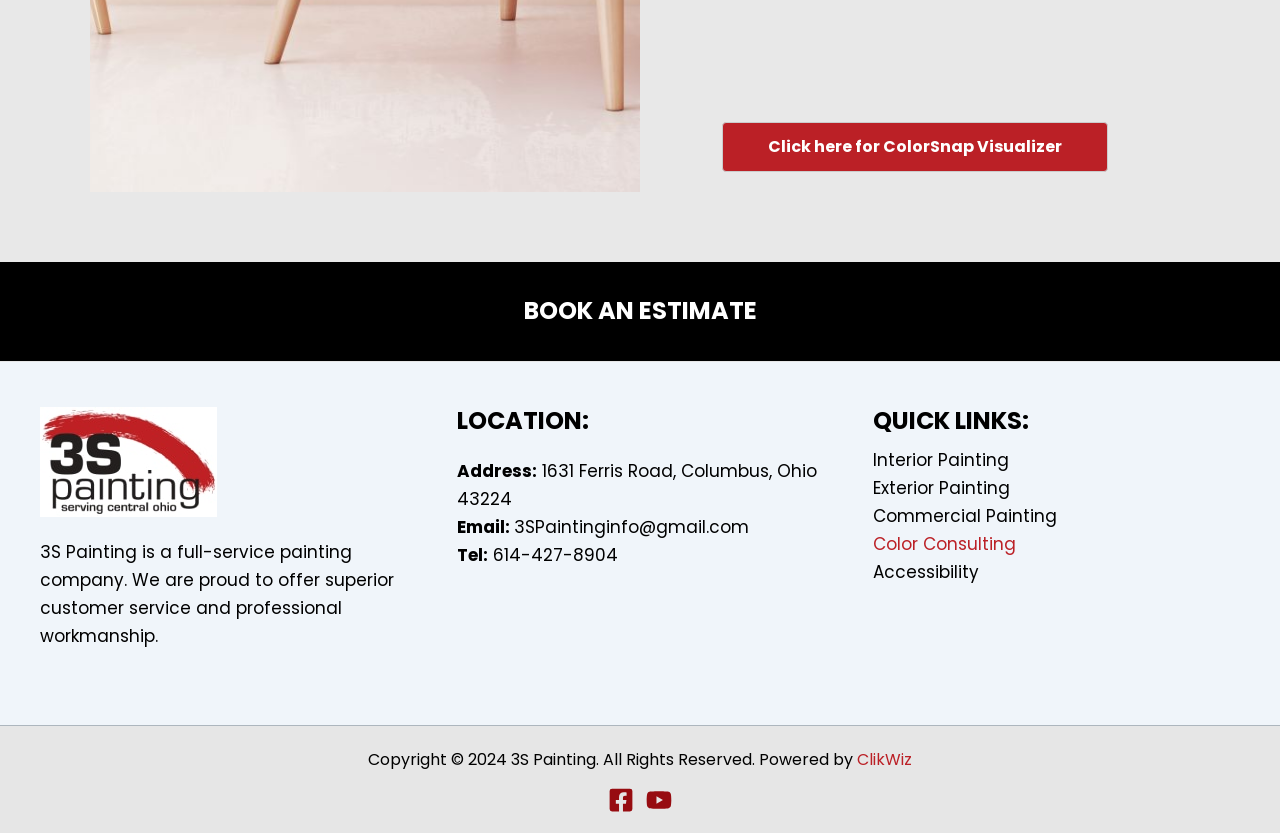Extract the bounding box coordinates for the described element: "aria-label="YouTube"". The coordinates should be represented as four float numbers between 0 and 1: [left, top, right, bottom].

[0.505, 0.944, 0.525, 0.975]